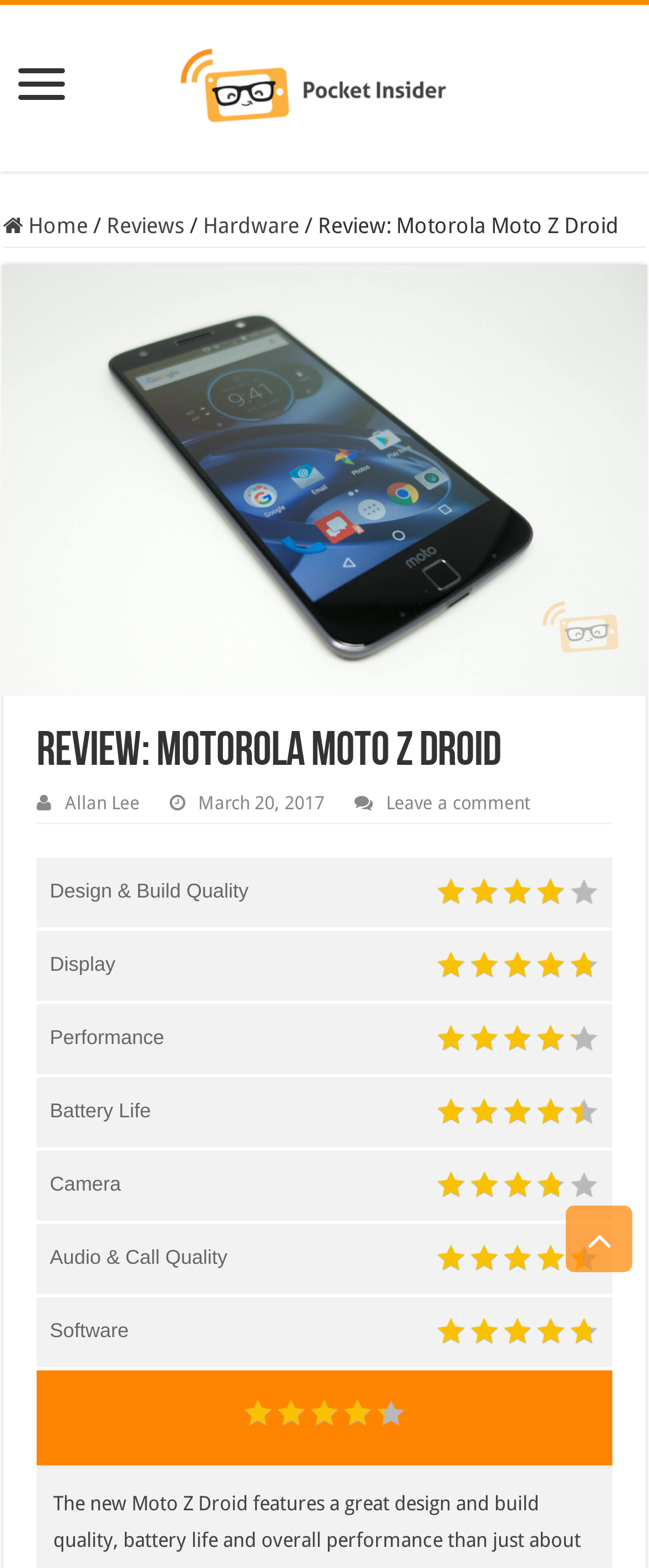Who is the author of the review?
Please respond to the question with as much detail as possible.

The author of the review is mentioned below the heading 'Review: Motorola Moto Z Droid' as 'Allan Lee', which is a link.